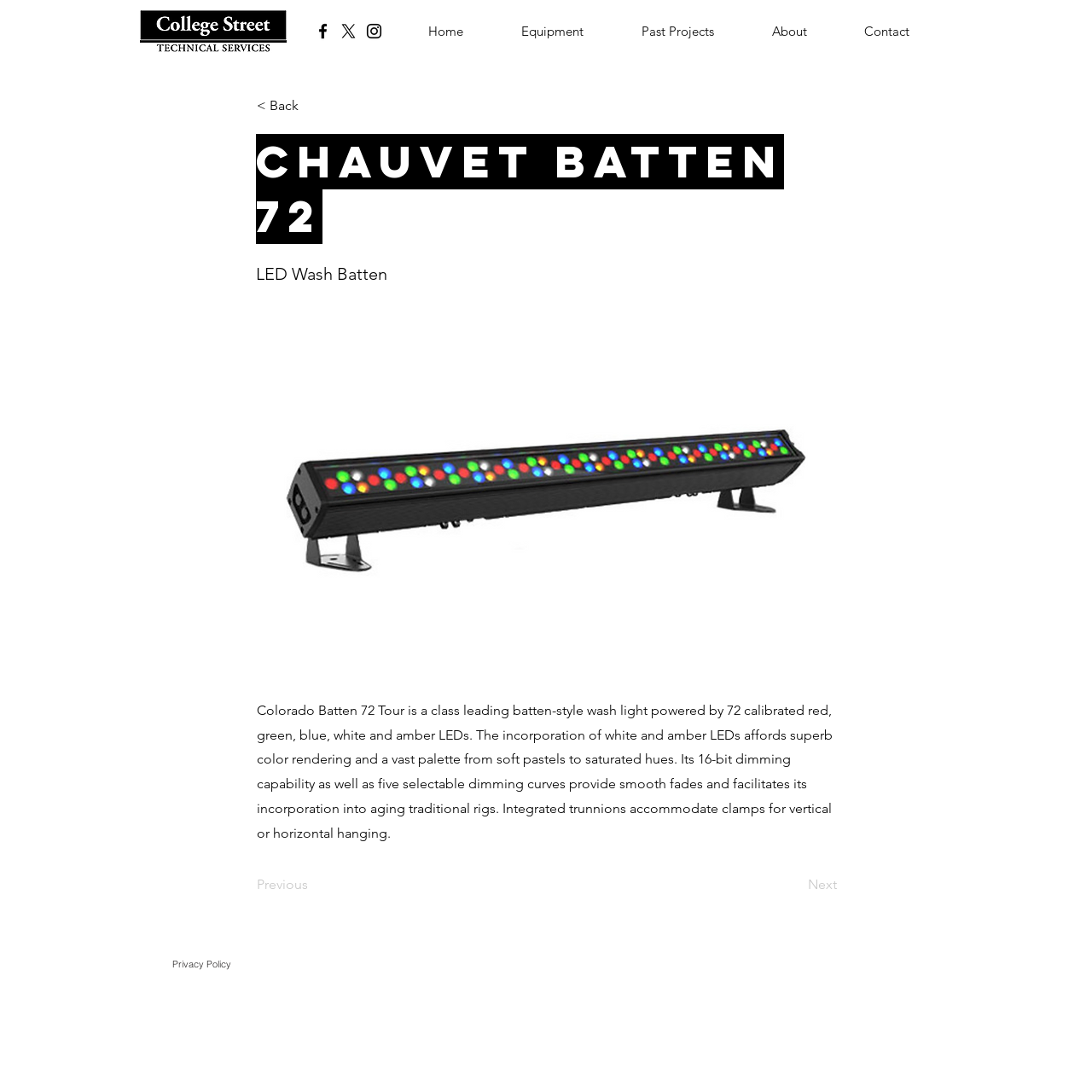Using the provided element description: "< Back", determine the bounding box coordinates of the corresponding UI element in the screenshot.

[0.235, 0.081, 0.338, 0.112]